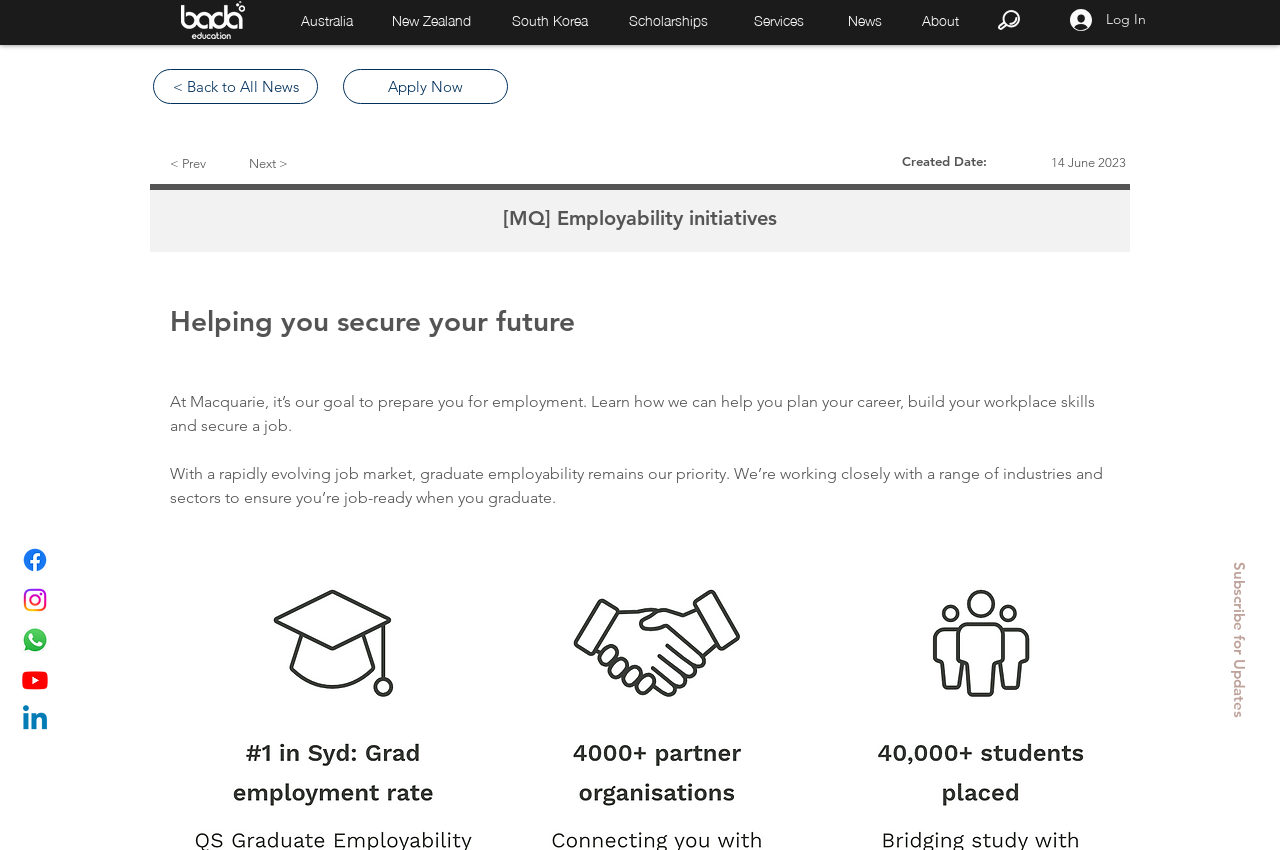Using the information in the image, could you please answer the following question in detail:
What is the button next to 'Australia'?

The button next to 'Australia' is 'New Zealand', which suggests that the webpage is providing options for different countries or regions.